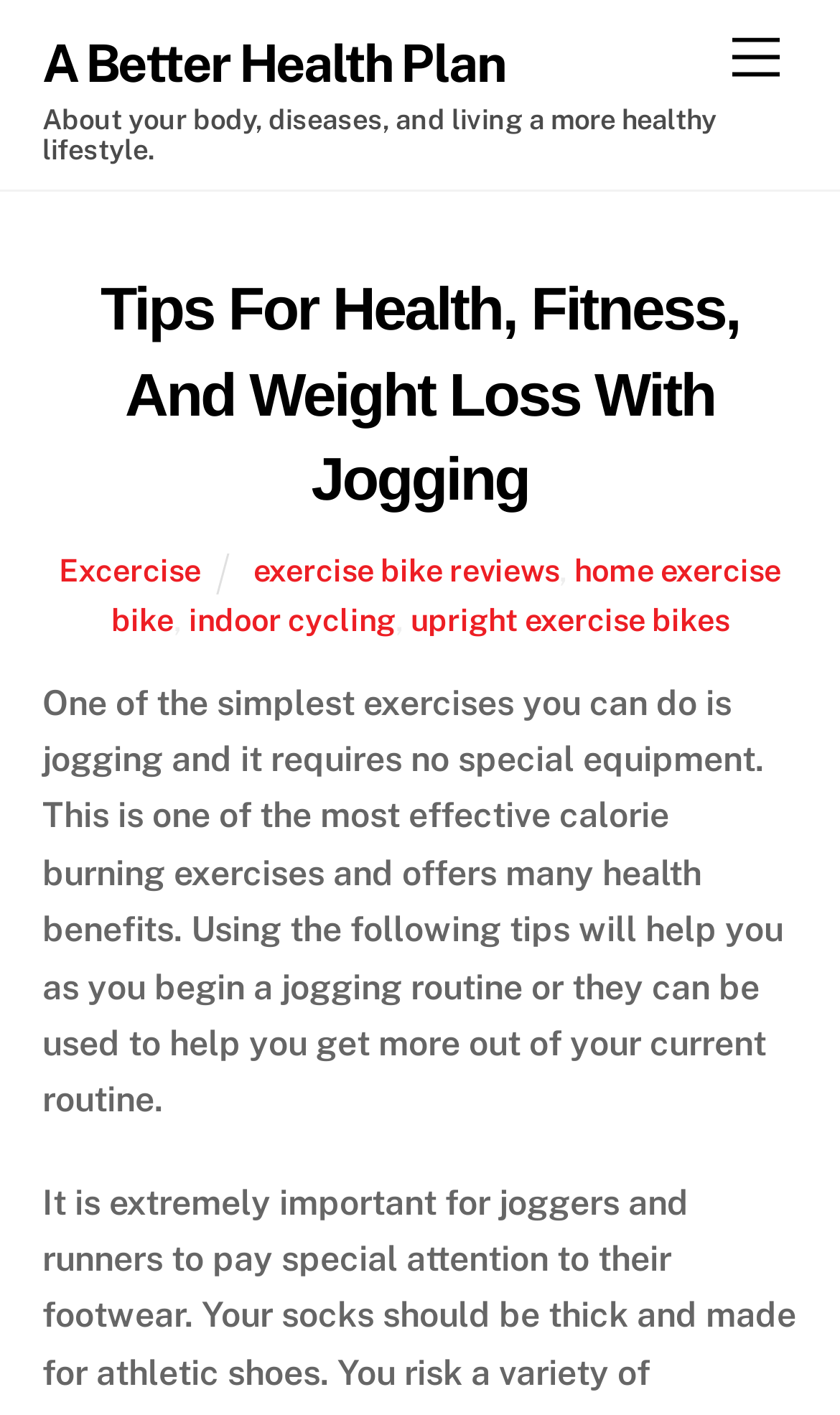Bounding box coordinates should be provided in the format (top-left x, top-left y, bottom-right x, bottom-right y) with all values between 0 and 1. Identify the bounding box for this UI element: Excercise

[0.07, 0.39, 0.239, 0.416]